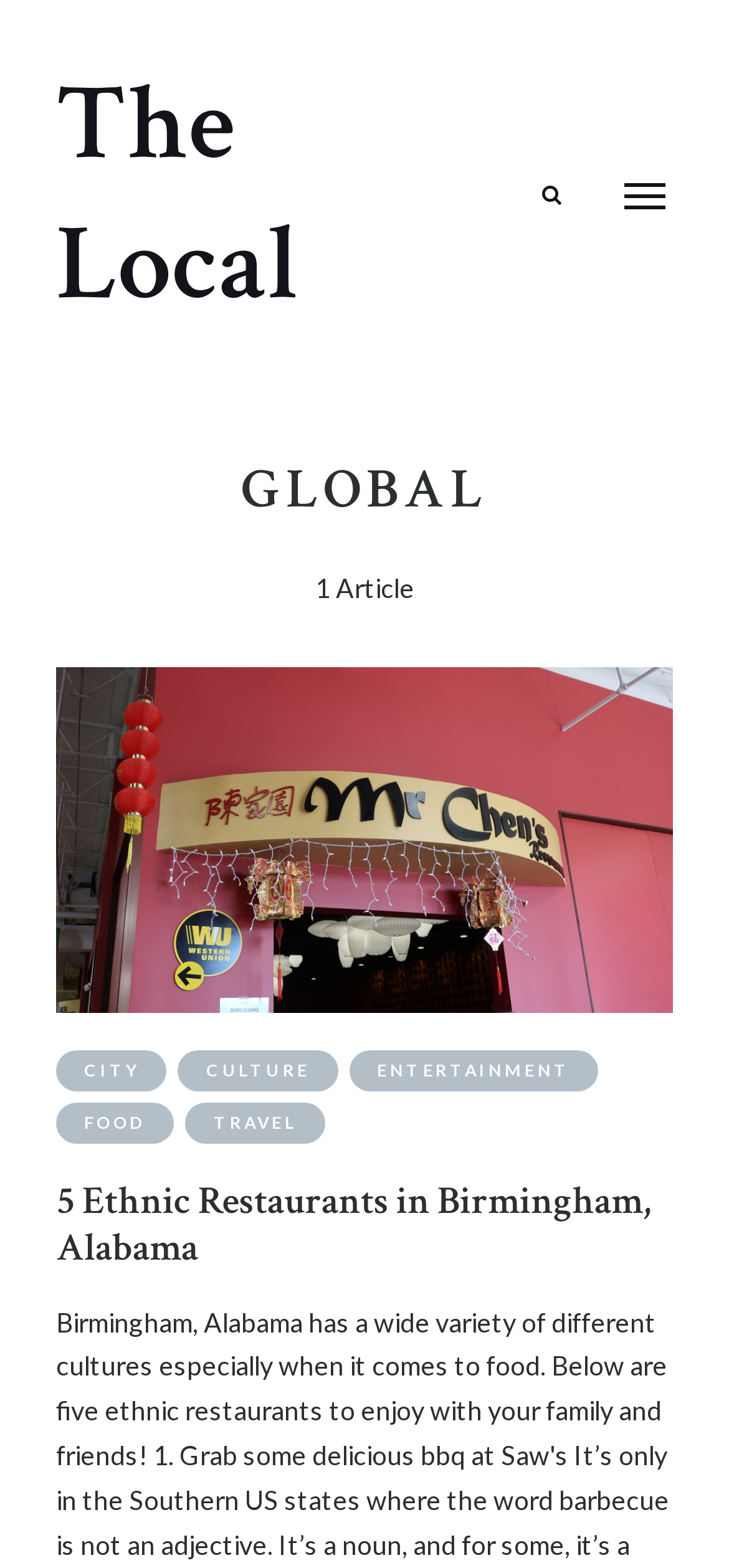Identify the bounding box coordinates necessary to click and complete the given instruction: "Read the article about 5 Ethnic Restaurants in Birmingham, Alabama".

[0.077, 0.75, 0.892, 0.812]